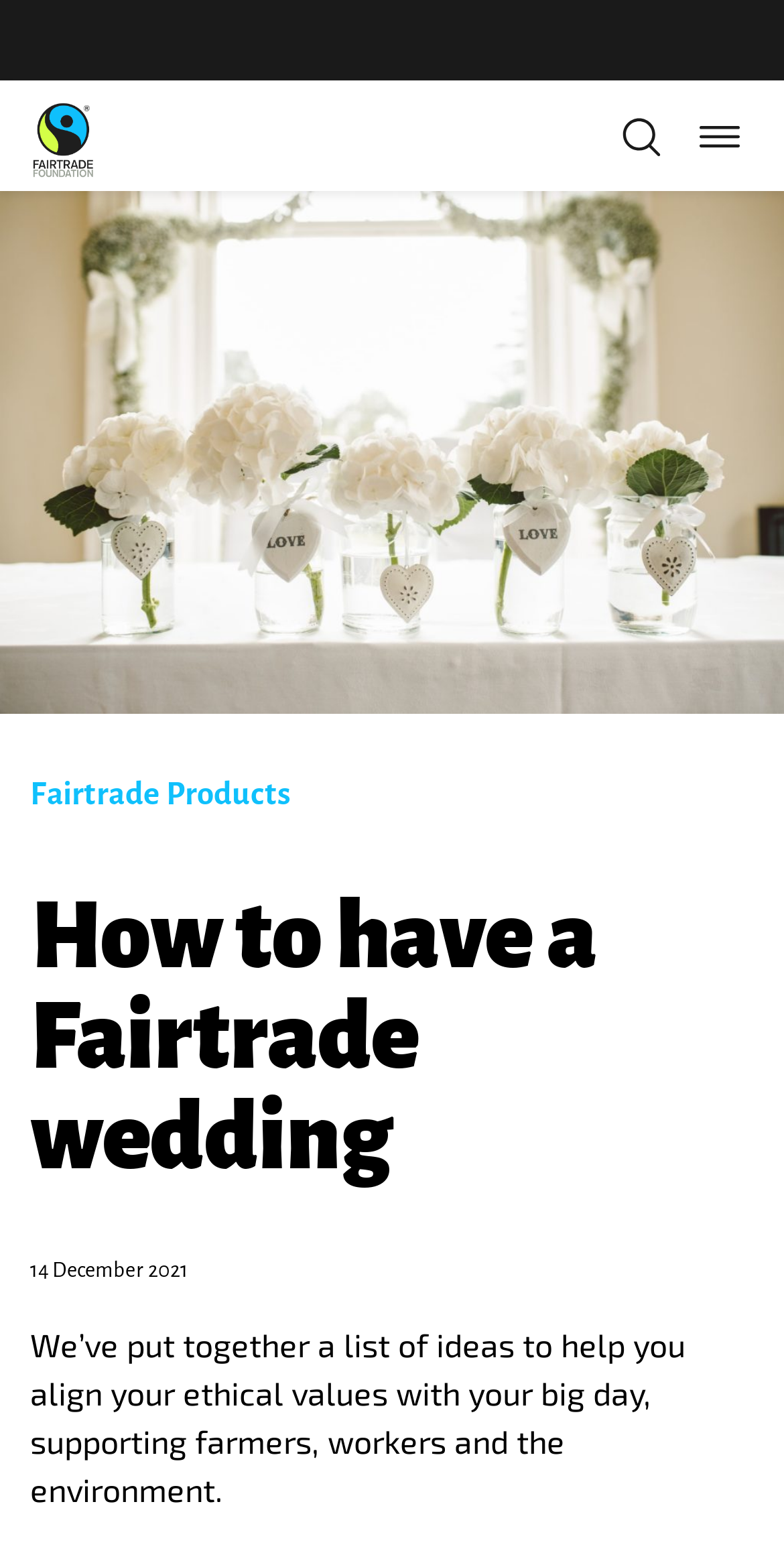Provide your answer in one word or a succinct phrase for the question: 
What is the main topic of this webpage?

Fairtrade wedding